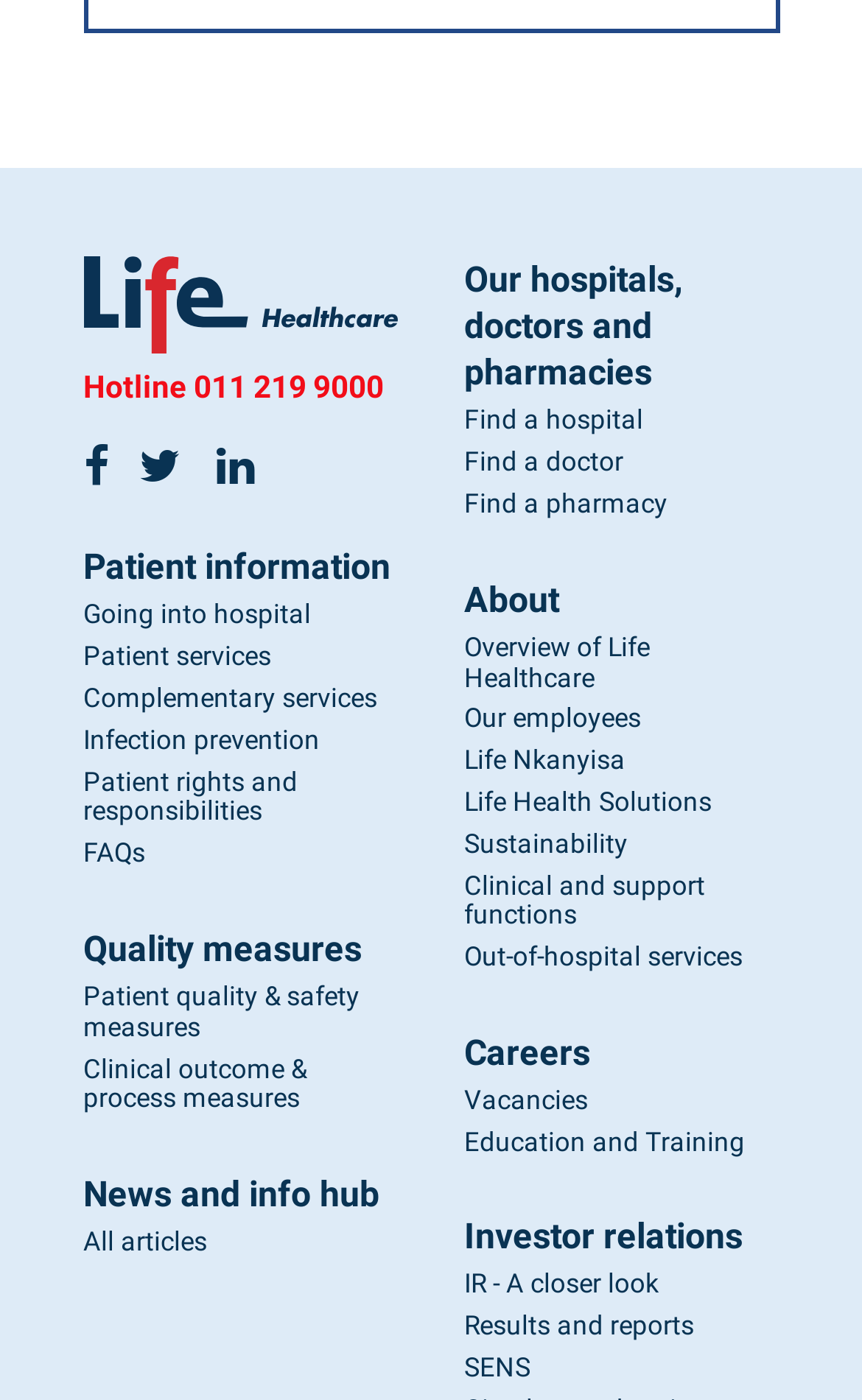What is the last section on the webpage?
Please answer the question as detailed as possible.

I found the last section by looking at the static text element 'Investor relations' which is located at the bottom of the webpage.